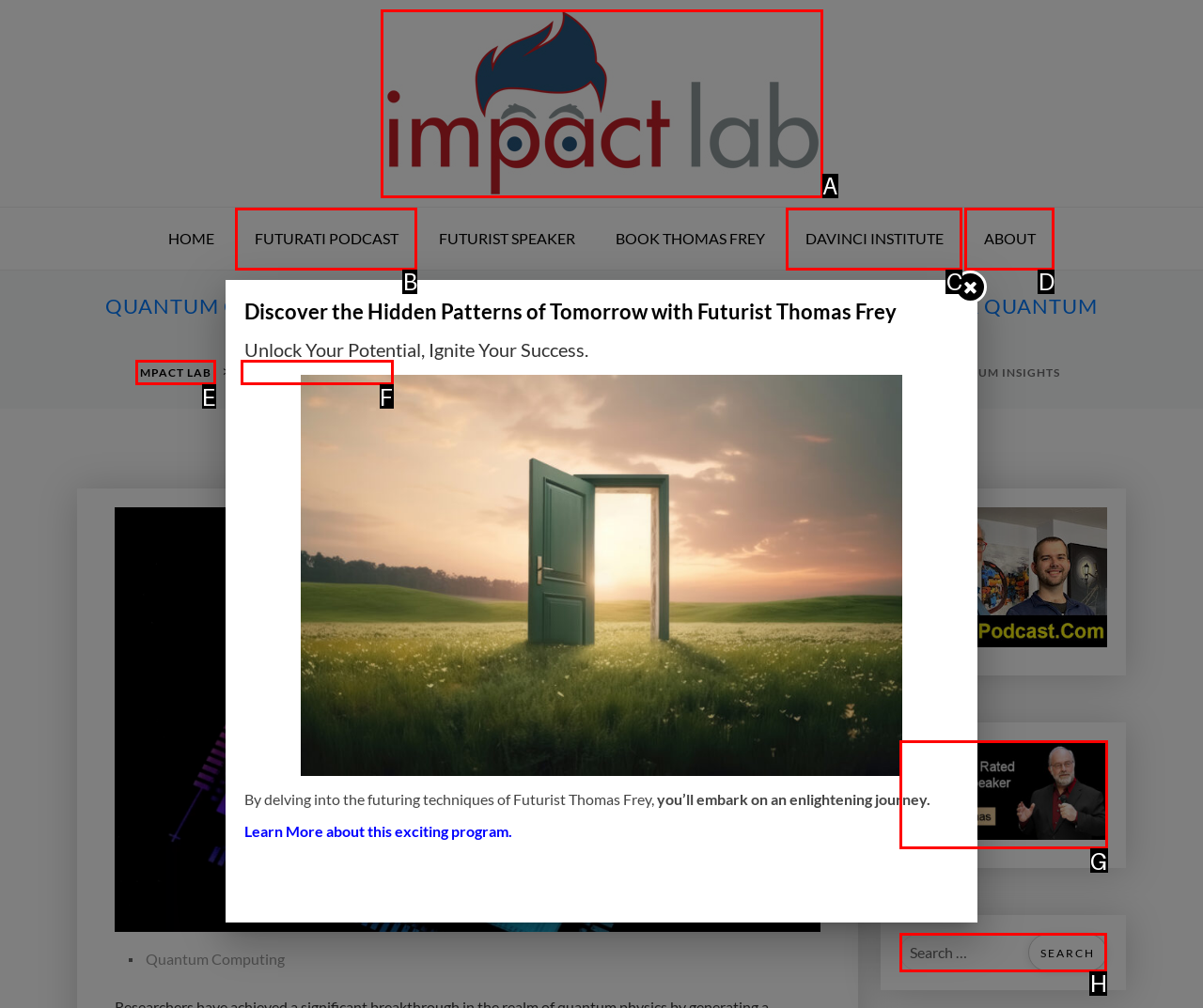Show which HTML element I need to click to perform this task: Search for something Answer with the letter of the correct choice.

H